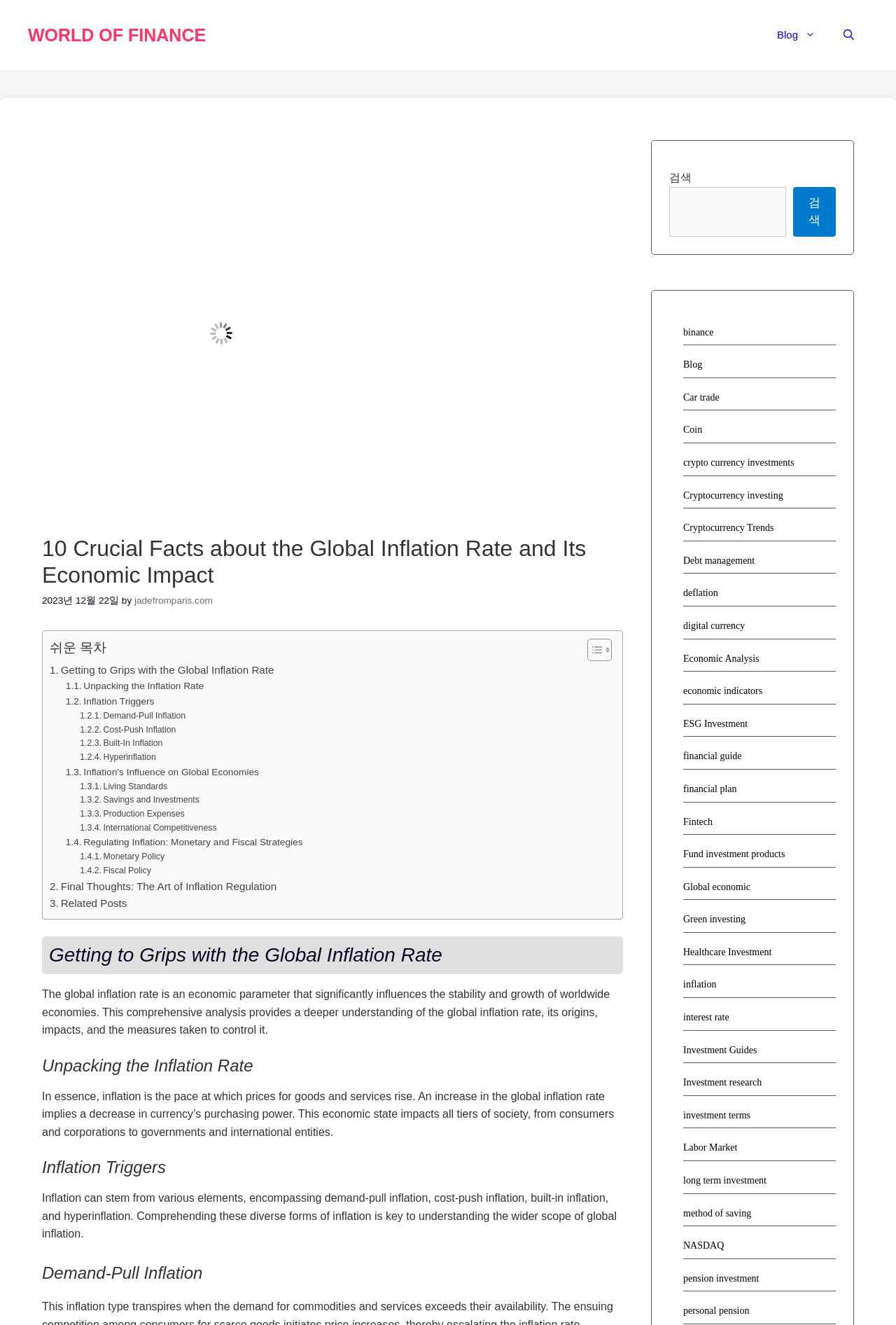Locate the bounding box coordinates for the element described below: "Fund investment products". The coordinates must be four float values between 0 and 1, formatted as [left, top, right, bottom].

[0.762, 0.641, 0.876, 0.649]